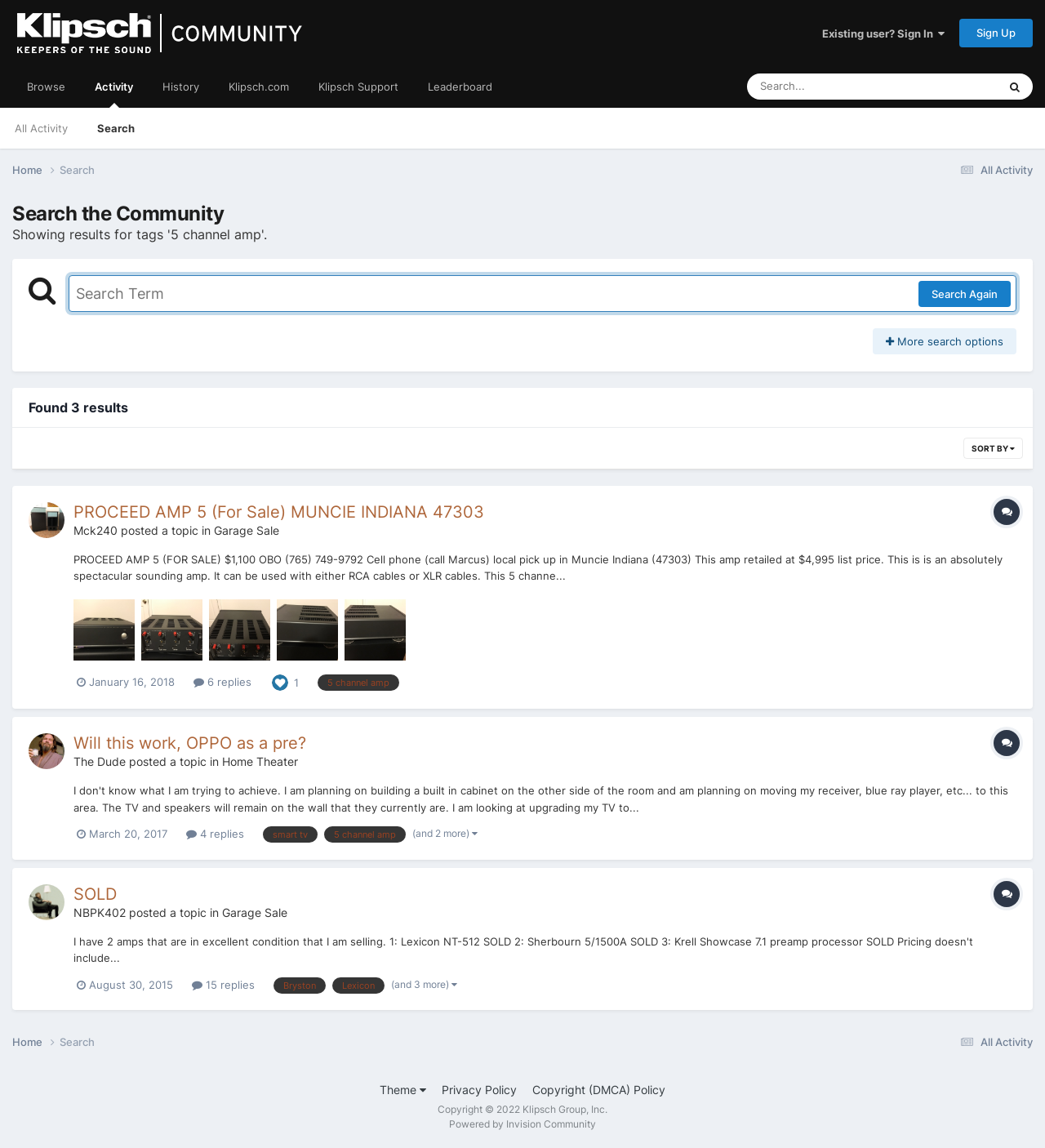Locate the bounding box coordinates of the area you need to click to fulfill this instruction: 'Sign in to the community'. The coordinates must be in the form of four float numbers ranging from 0 to 1: [left, top, right, bottom].

[0.787, 0.023, 0.904, 0.035]